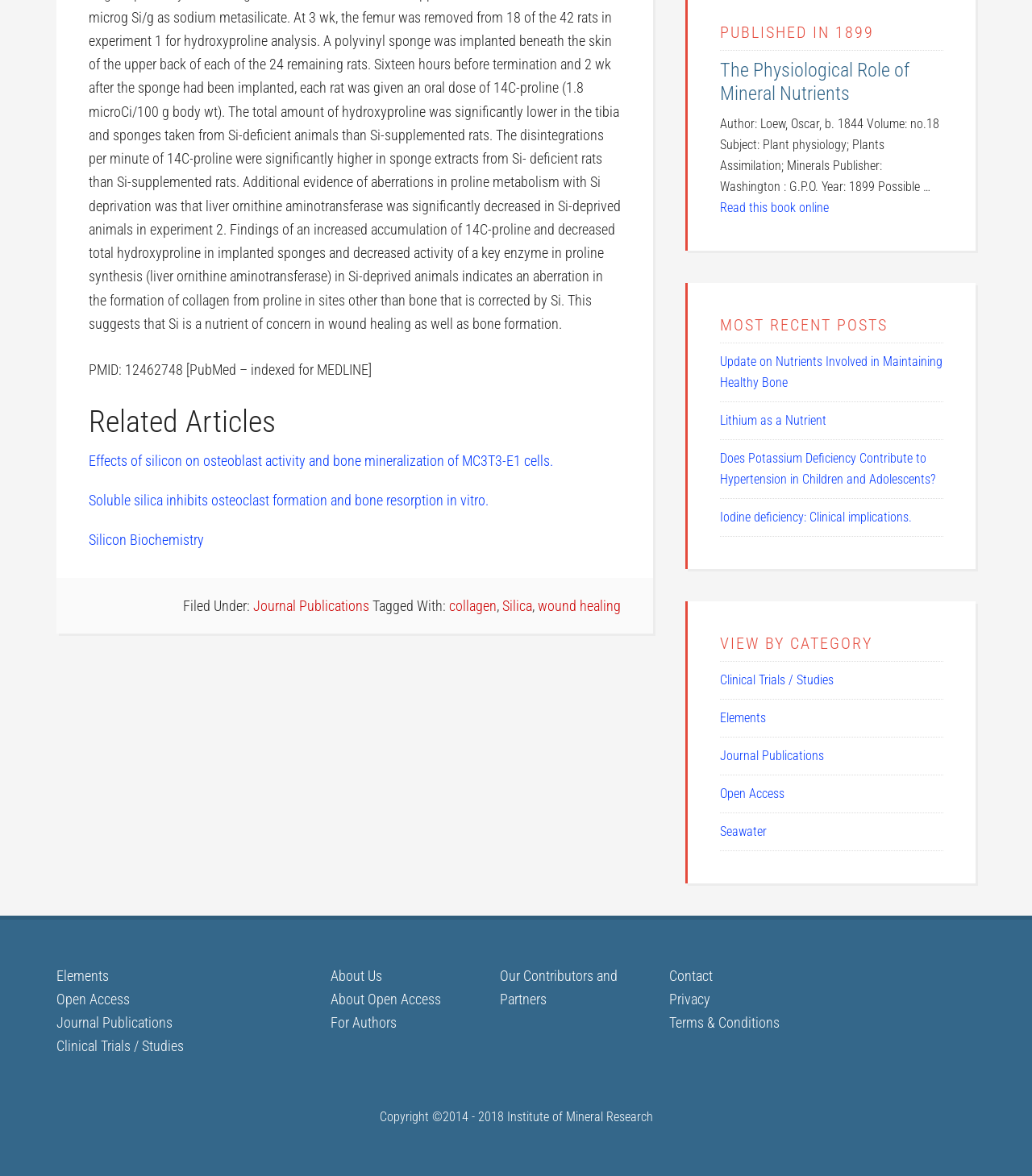Given the element description Seawater, specify the bounding box coordinates of the corresponding UI element in the format (top-left x, top-left y, bottom-right x, bottom-right y). All values must be between 0 and 1.

[0.698, 0.7, 0.743, 0.713]